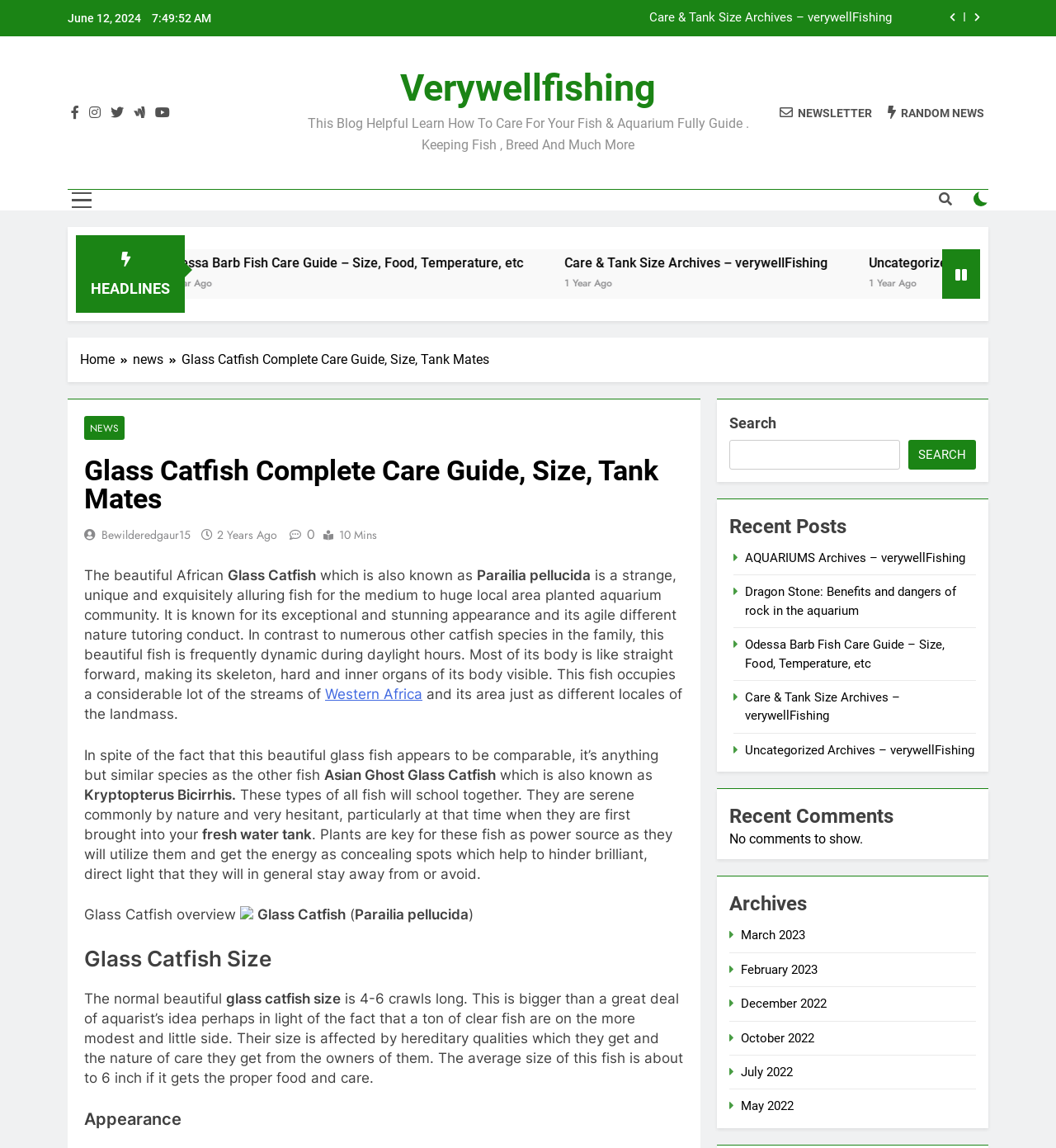Where is the Glass Catfish typically found?
Based on the image, provide a one-word or brief-phrase response.

Western Africa